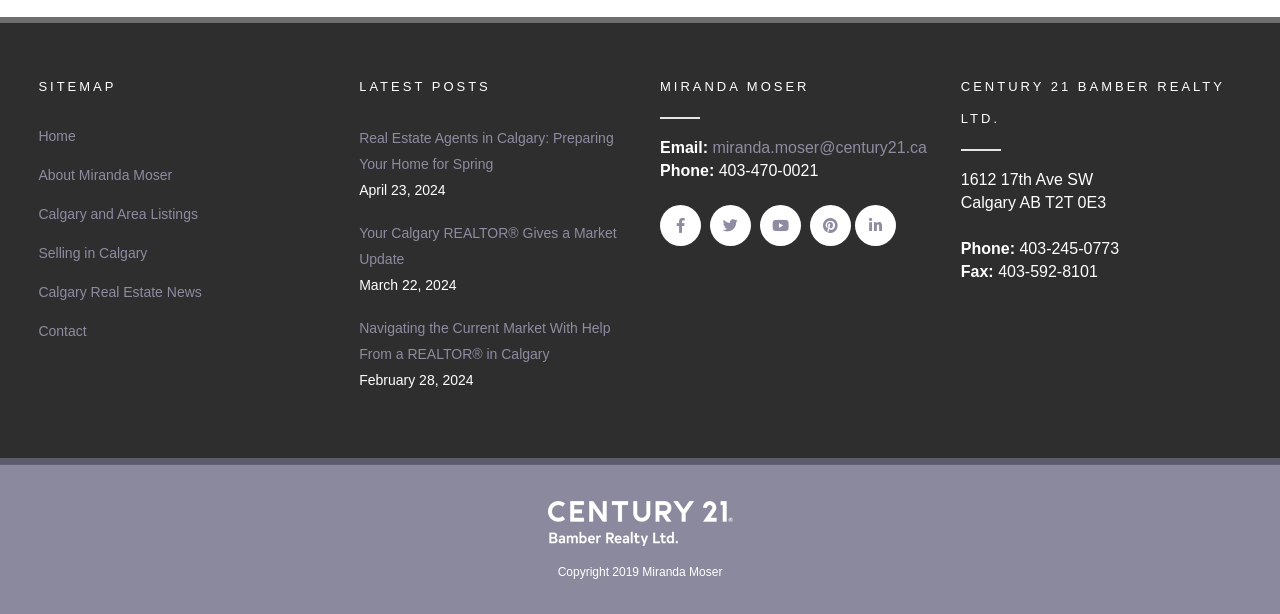Using the details from the image, please elaborate on the following question: How many social media links are available?

The social media links are represented by icons and can be found in the section with the heading 'MIRANDA MOSER', there are five social media links available.